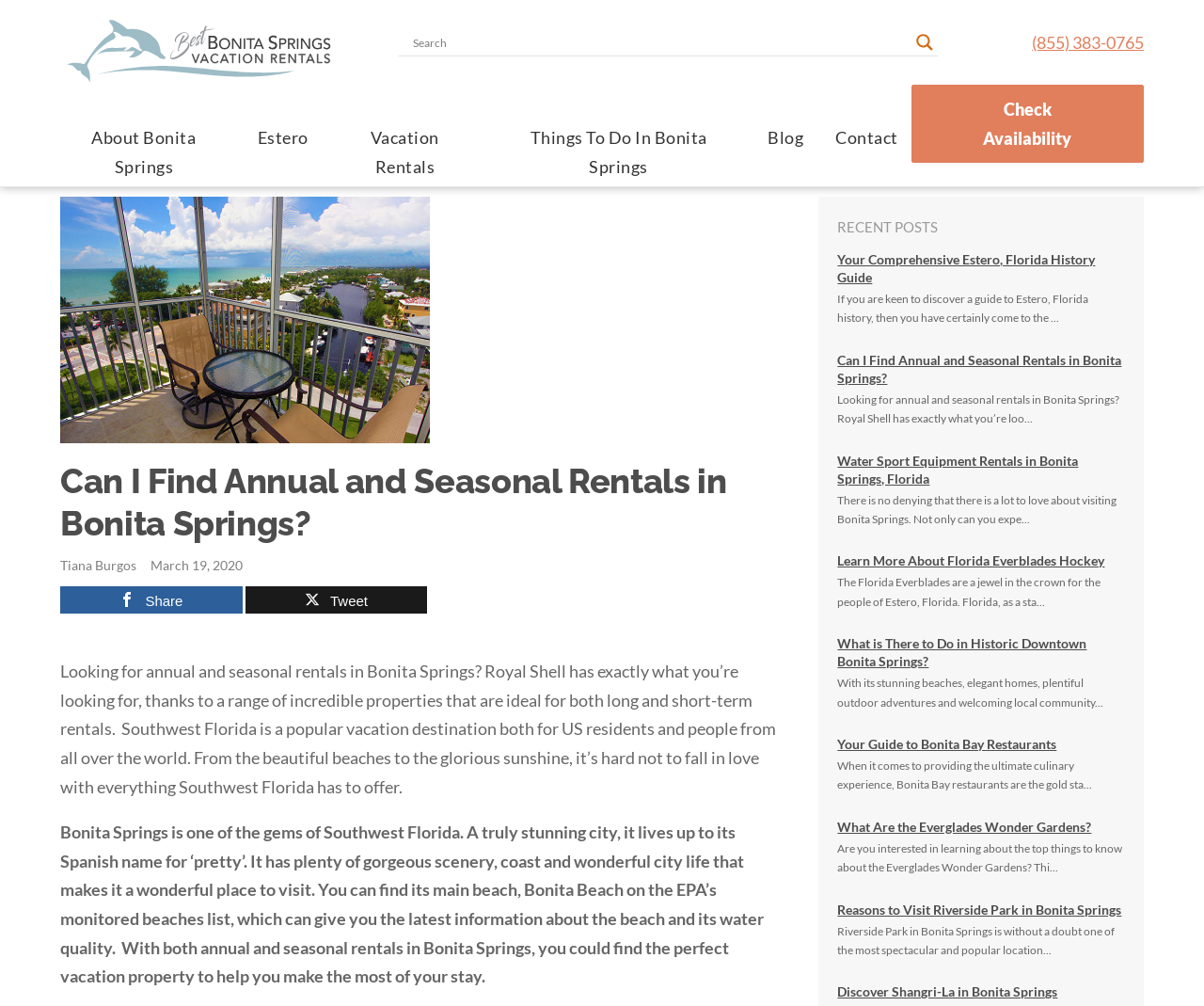Please identify the coordinates of the bounding box for the clickable region that will accomplish this instruction: "Search for a rental property".

[0.343, 0.029, 0.753, 0.055]